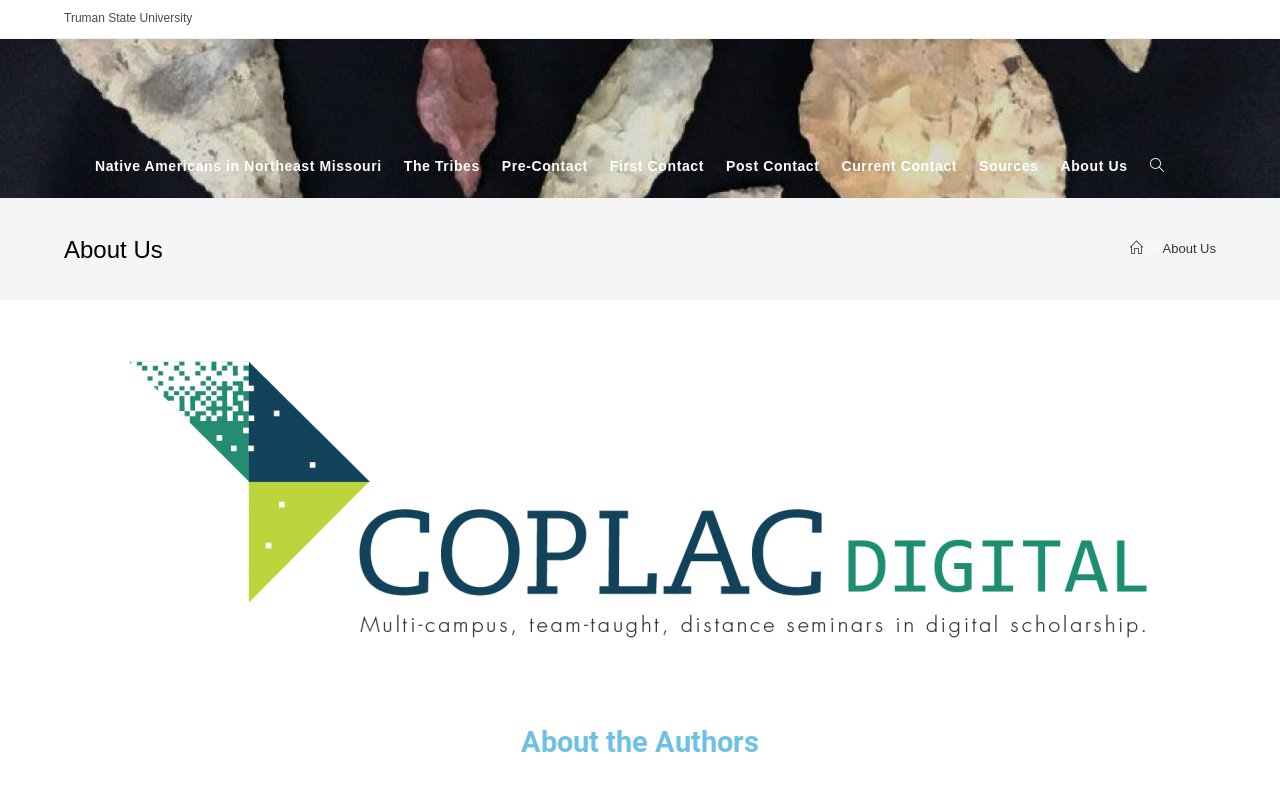Generate a thorough explanation of the webpage's elements.

The webpage is about Truman State University's "About Us" page. At the top-left corner, the university's name "Truman State University" is displayed. Below it, there is a table with a series of links, including "Native Americans in Northeast Missouri", "The Tribes", "Pre-Contact", "First Contact", "Post Contact", "Current Contact", "Sources", "About Us", and "Toggle website search". These links are aligned horizontally and take up a significant portion of the top section of the page.

Below the links, there is a header section with a heading "About Us" and a navigation menu labeled "Breadcrumbs" on the right side. The breadcrumbs menu contains links to "Home" and "About Us", separated by a ">" symbol.

On the main content area, there is a large image taking up most of the space, labeled "COPLAC Digital". At the bottom of the page, there is a heading "About the Authors".